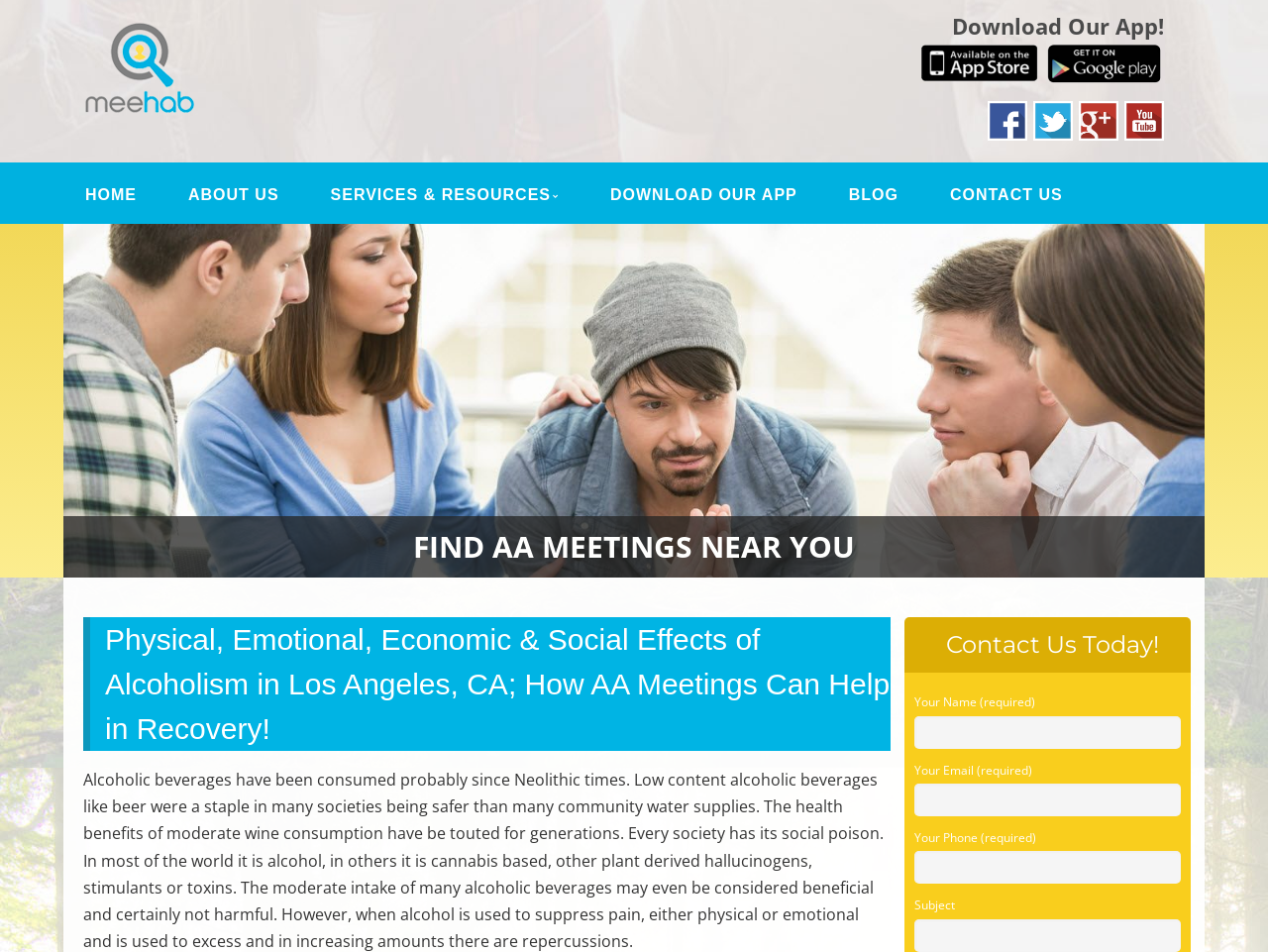Extract the heading text from the webpage.

MEEHAB ADDICTION RECOVERY LOS ANGELES